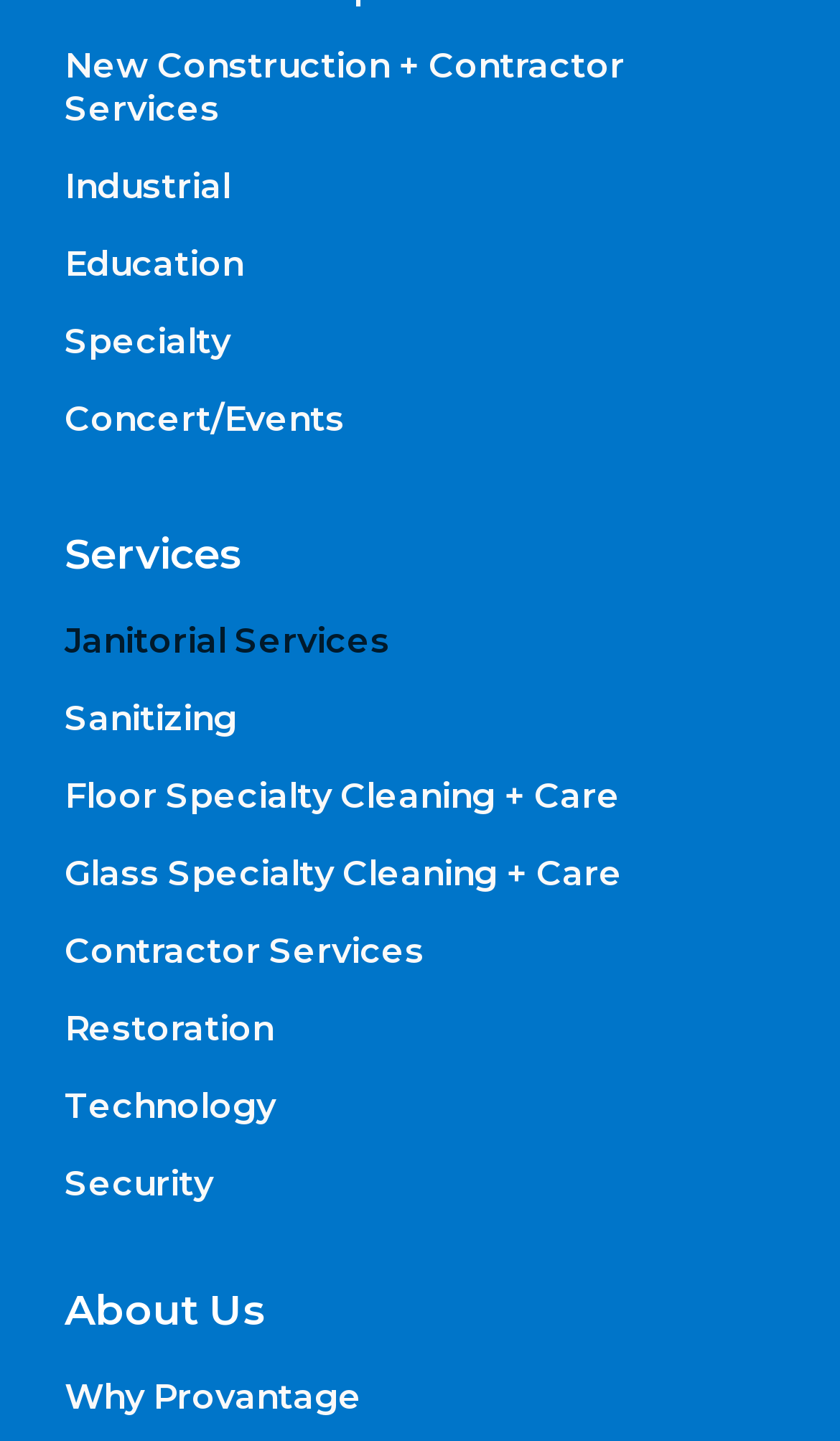Provide a one-word or one-phrase answer to the question:
How many main categories are on this webpage?

2